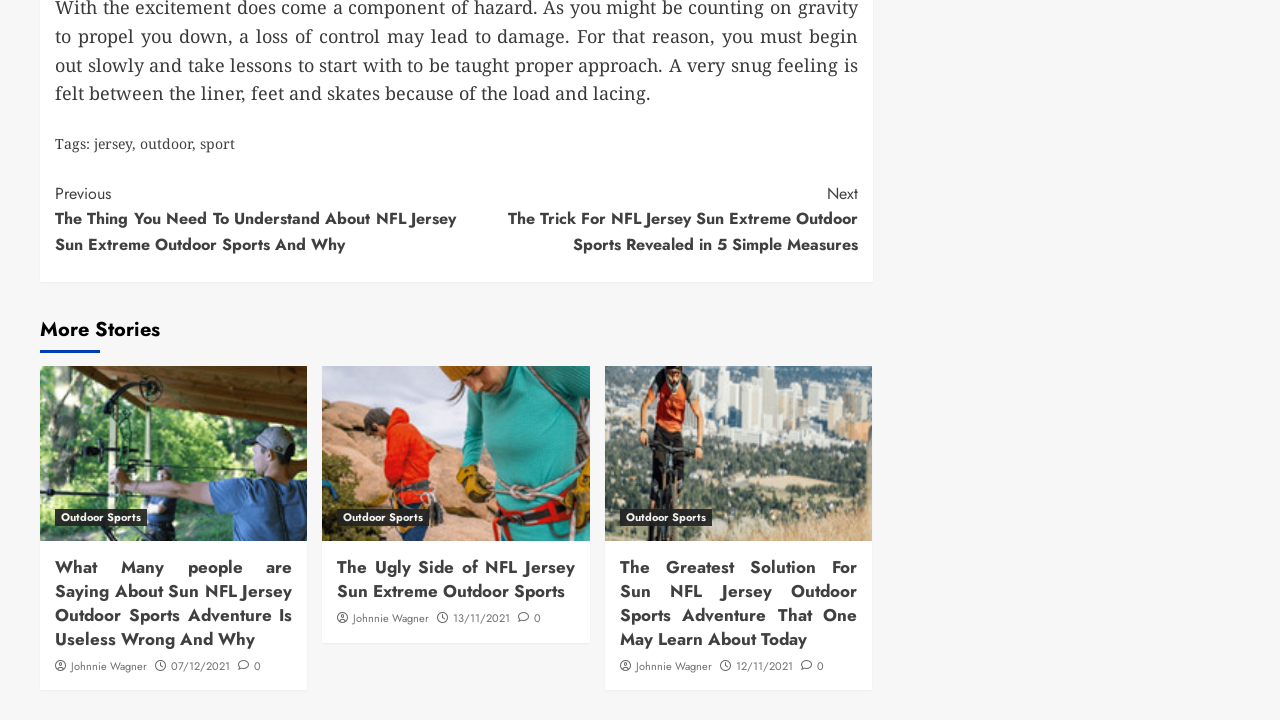Please determine the bounding box coordinates of the element to click on in order to accomplish the following task: "Read the 'Continue Reading' article". Ensure the coordinates are four float numbers ranging from 0 to 1, i.e., [left, top, right, bottom].

[0.043, 0.237, 0.67, 0.371]